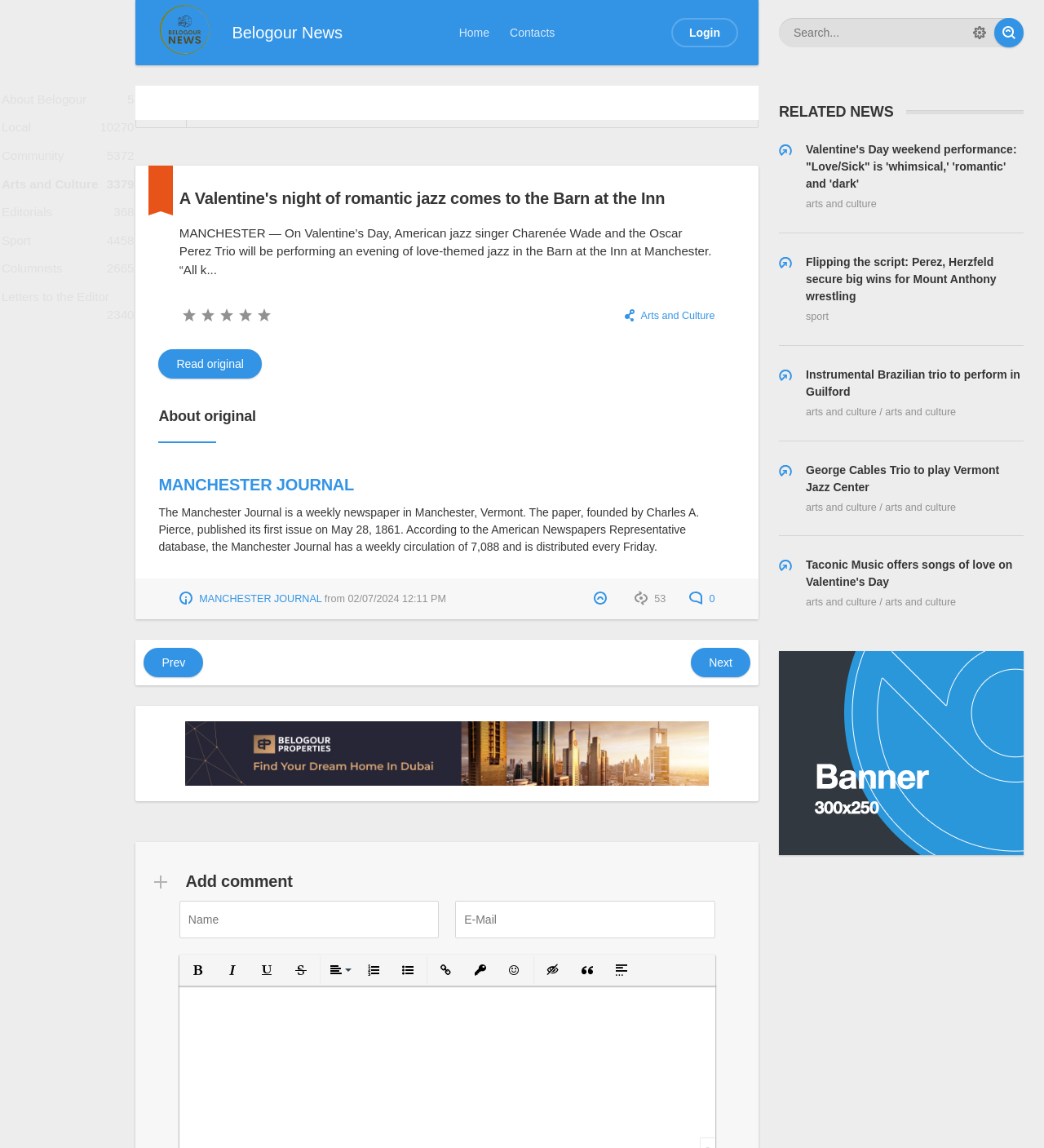Determine the bounding box for the described HTML element: "Arts and Culture". Ensure the coordinates are four float numbers between 0 and 1 in the format [left, top, right, bottom].

[0.614, 0.27, 0.685, 0.28]